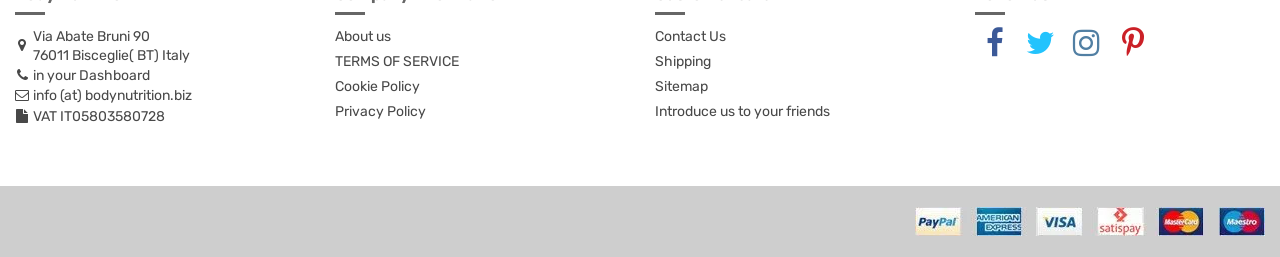Could you specify the bounding box coordinates for the clickable section to complete the following instruction: "View terms of service"?

[0.262, 0.201, 0.359, 0.278]